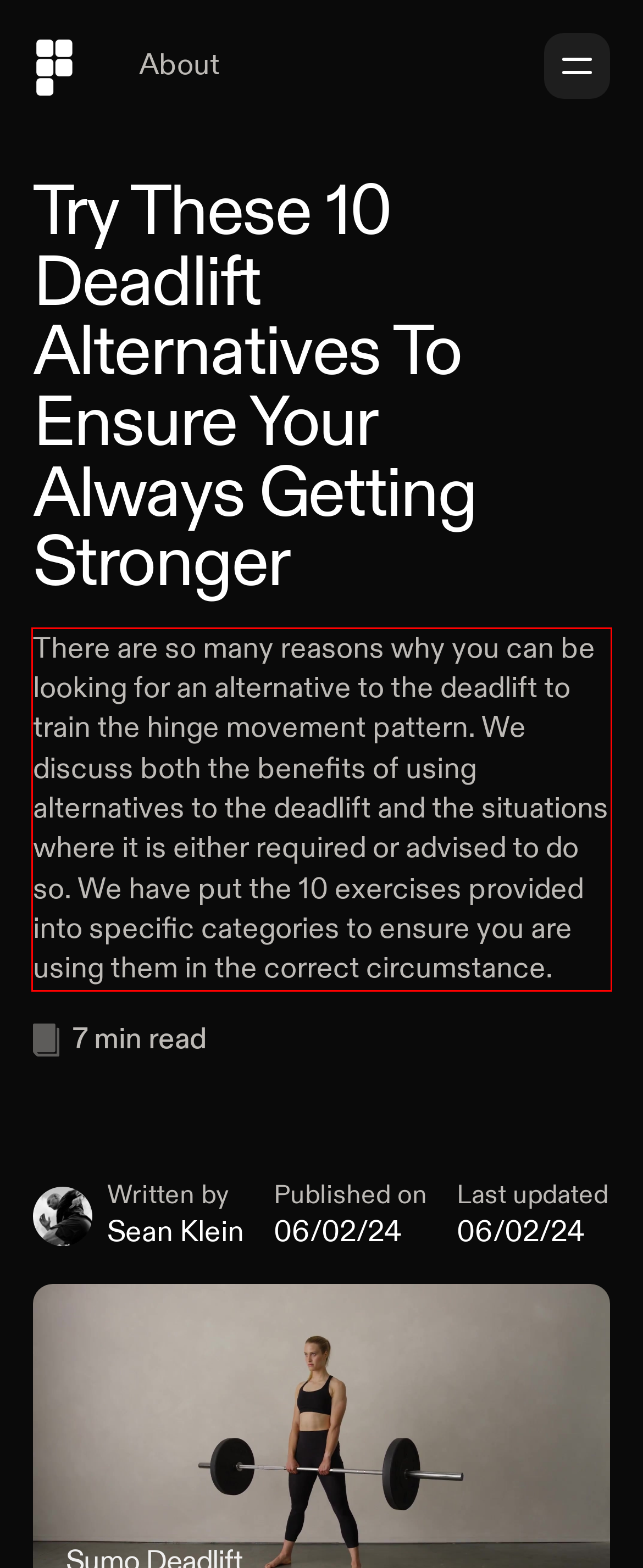Using the provided screenshot, read and generate the text content within the red-bordered area.

There are so many reasons why you can be looking for an alternative to the deadlift to train the hinge movement pattern. We discuss both the benefits of using alternatives to the deadlift and the situations where it is either required or advised to do so. We have put the 10 exercises provided into specific categories to ensure you are using them in the correct circumstance.